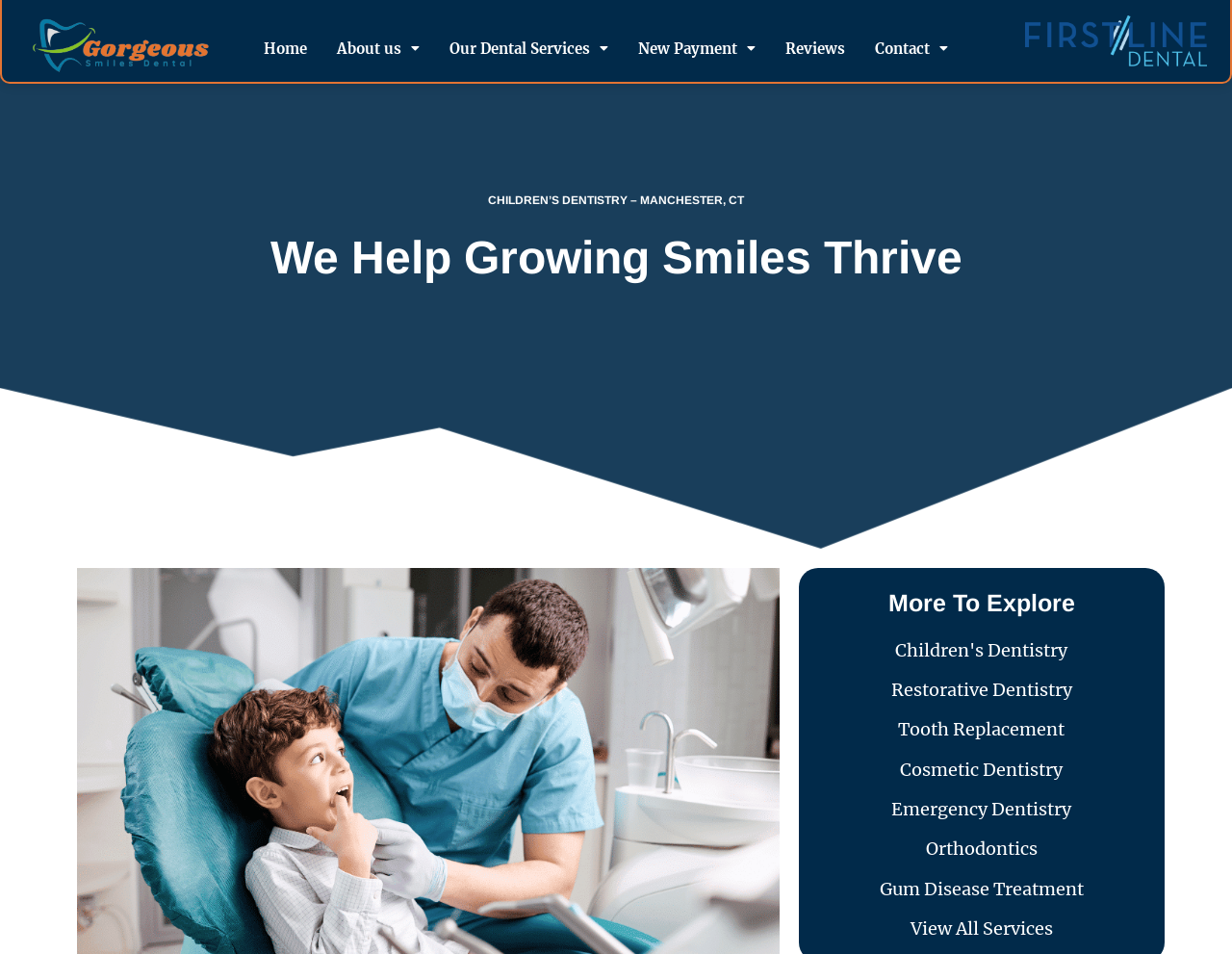By analyzing the image, answer the following question with a detailed response: What is the name of the dental office?

I found the answer by looking at the image element with the text 'firstline dental' and its bounding box coordinates [0.832, 0.016, 0.98, 0.069]. This suggests that the image is a logo or a prominent element on the webpage, and the text 'firstline dental' is likely the name of the dental office.